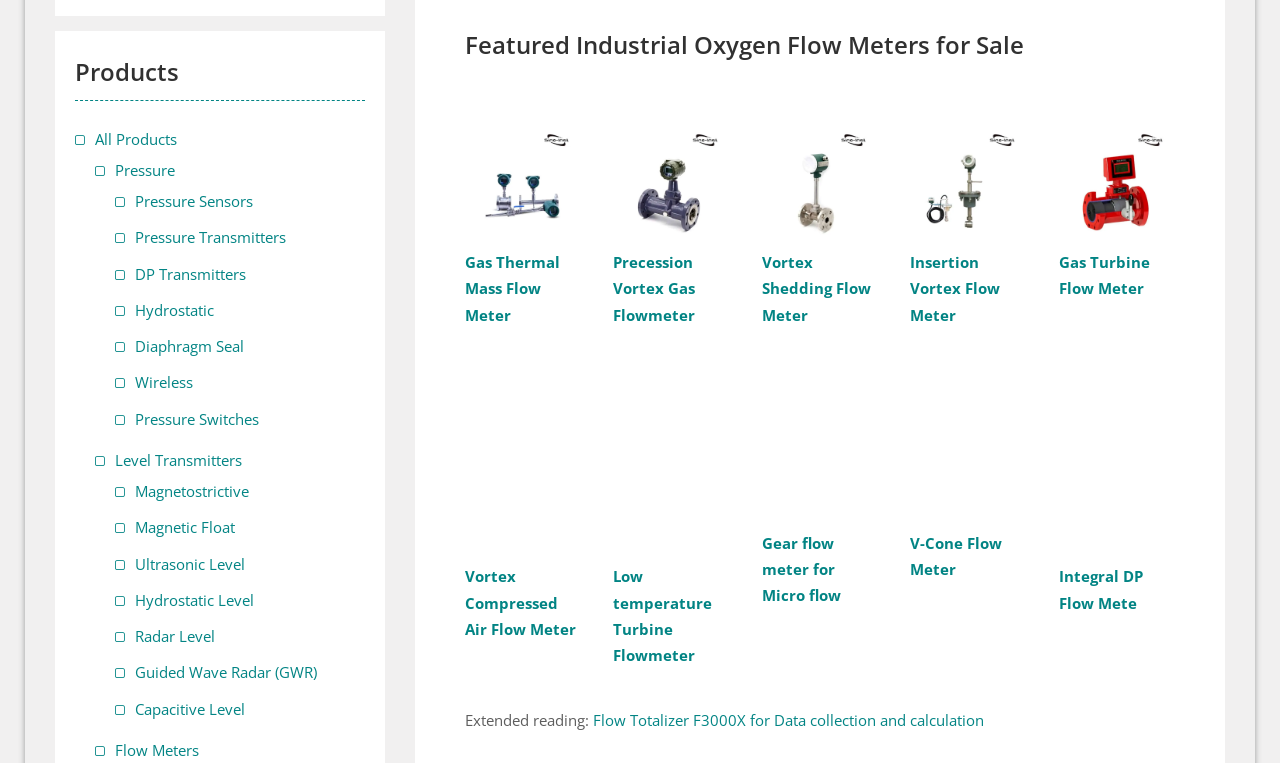Identify the bounding box coordinates of the region that needs to be clicked to carry out this instruction: "Read about 'Extended reading:'". Provide these coordinates as four float numbers ranging from 0 to 1, i.e., [left, top, right, bottom].

[0.363, 0.931, 0.463, 0.957]